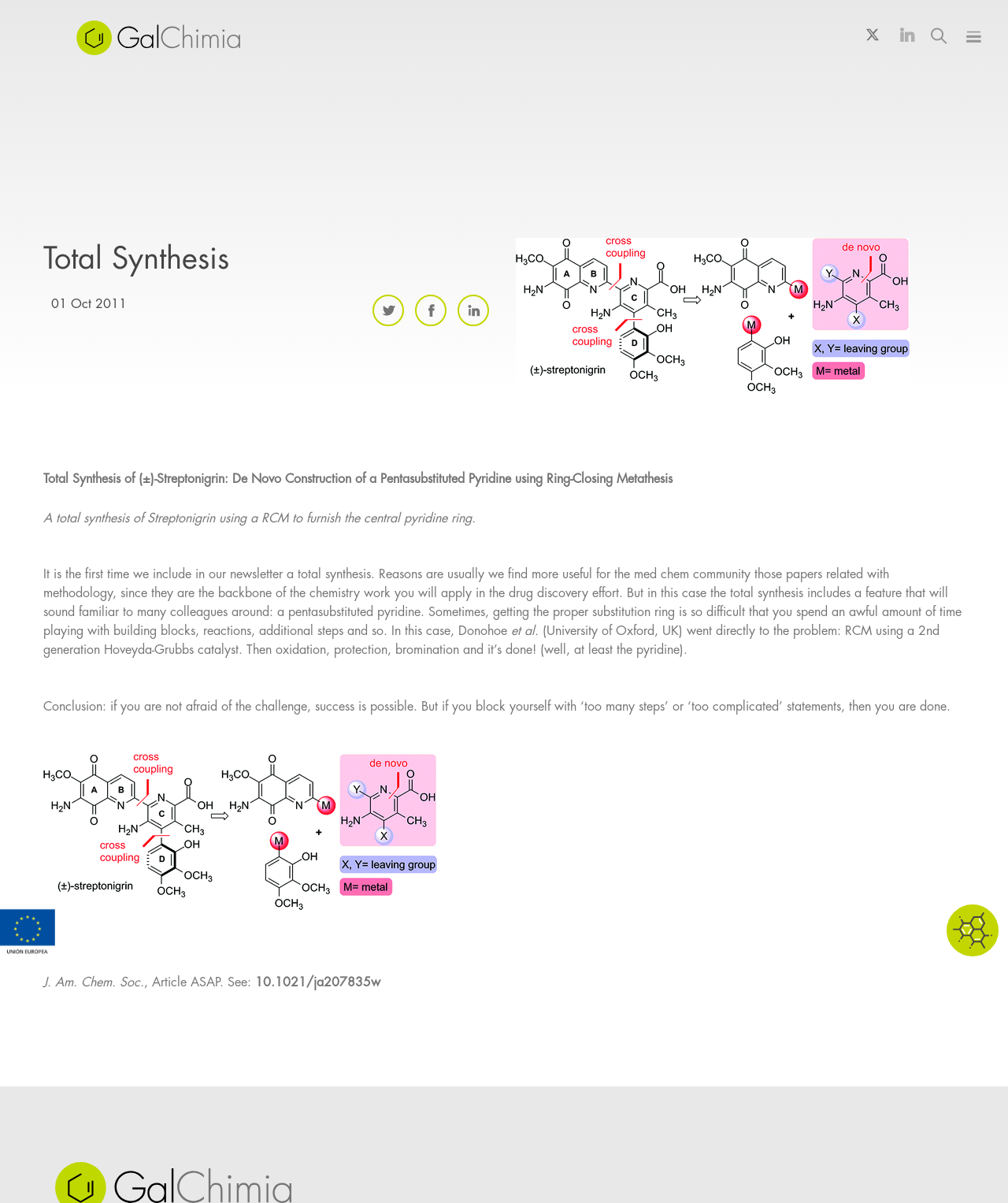Give a one-word or one-phrase response to the question: 
What is the publication where the article was published?

J. Am. Chem. Soc.